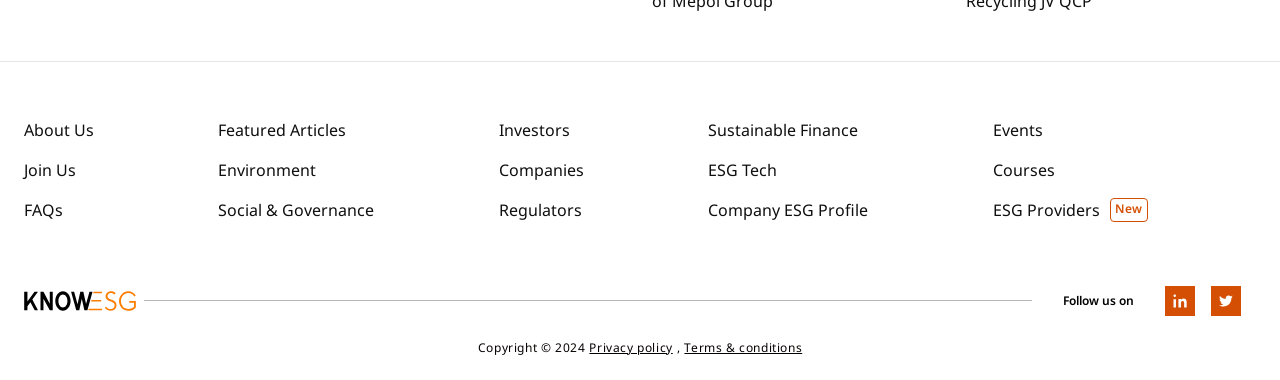How many social media links are there?
Based on the screenshot, respond with a single word or phrase.

2